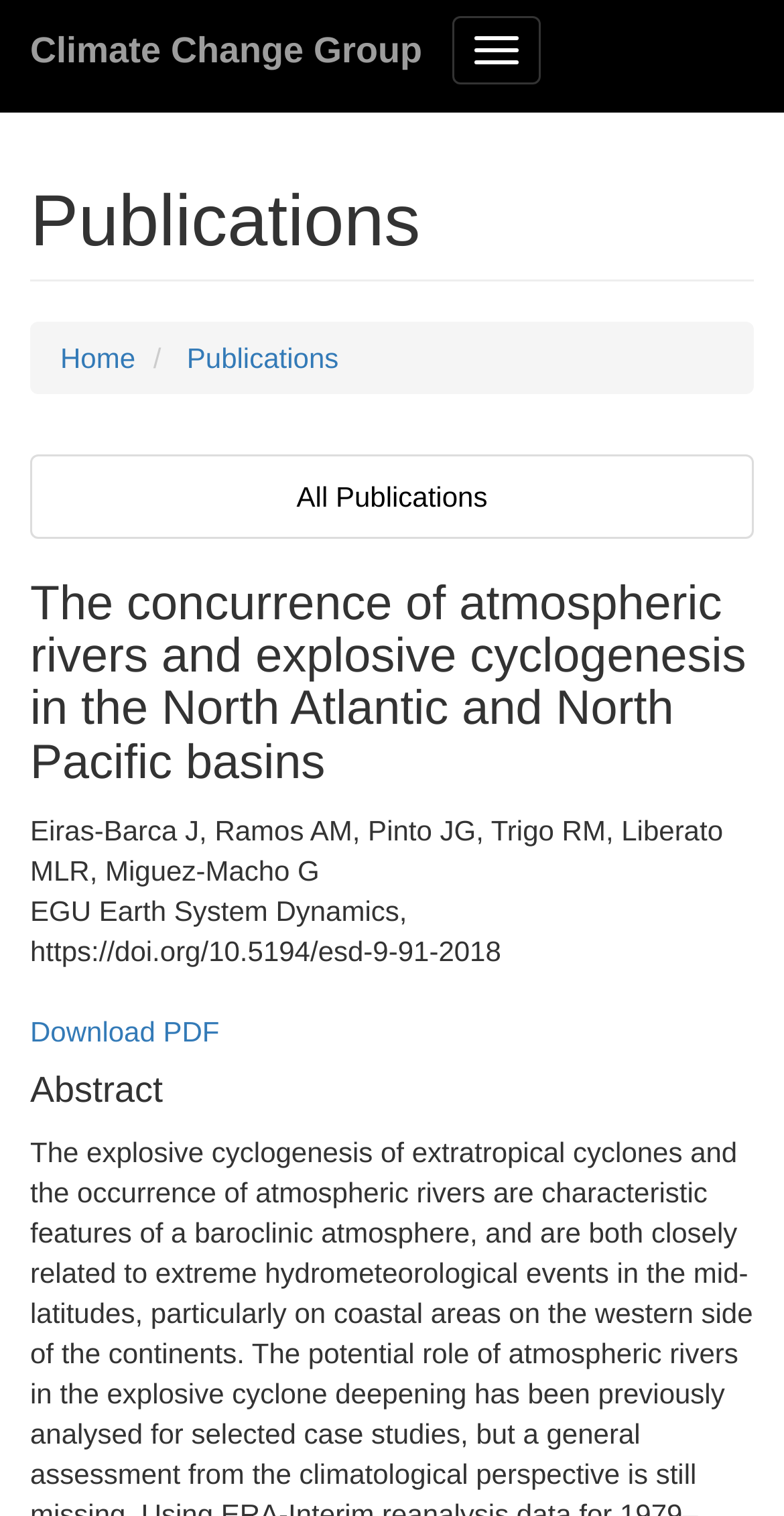Who are the authors of the publication? Based on the image, give a response in one word or a short phrase.

Eiras-Barca J, Ramos AM, Pinto JG, Trigo RM, Liberato MLR, Miguez-Macho G